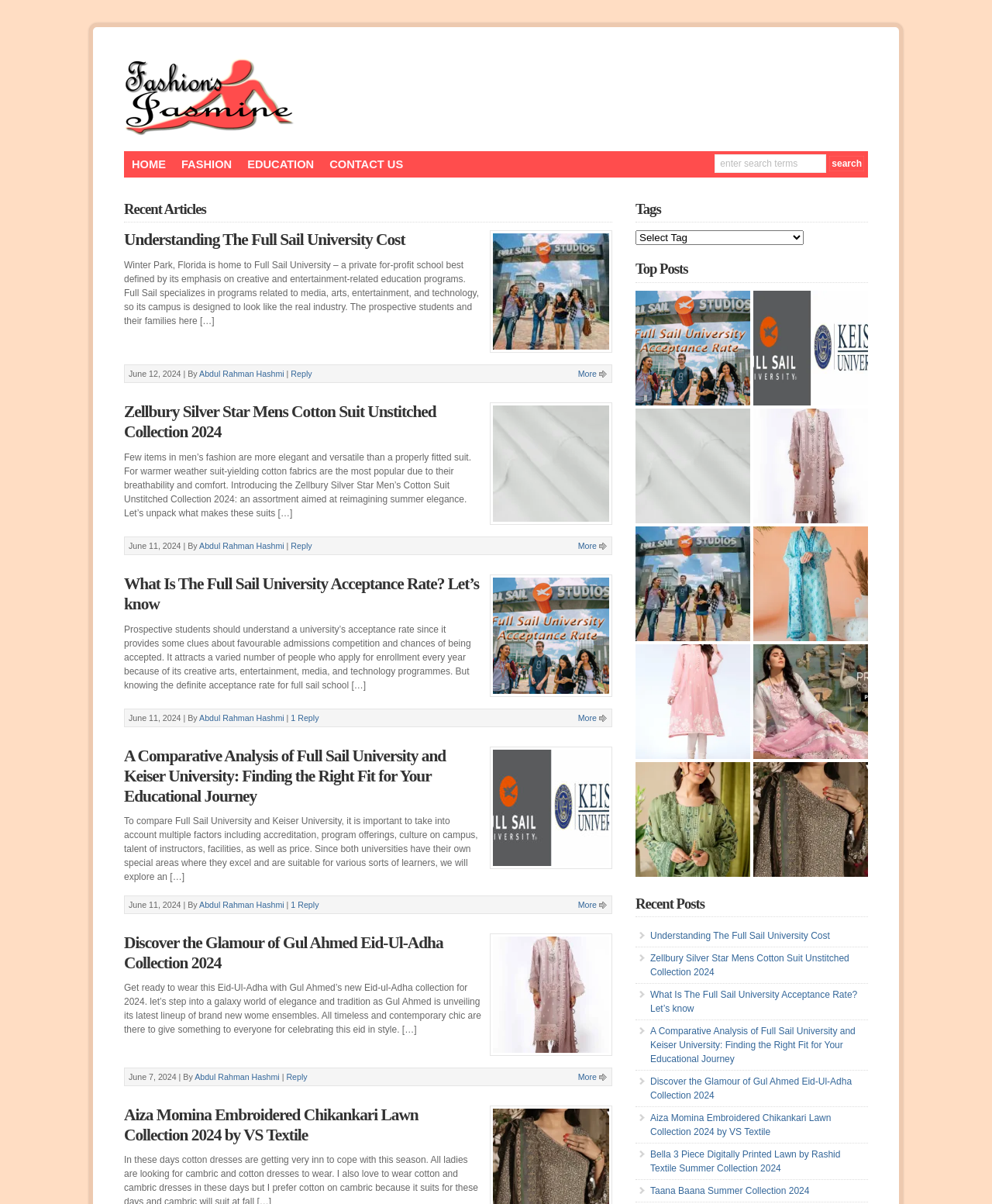Given the content of the image, can you provide a detailed answer to the question?
What type of collection is Zellbury Silver Star?

The webpage mentions Zellbury Silver Star Mens Cotton Suit Unstitched Collection 2024, which suggests that it is a collection of men's cotton suits that are unstitched and available for the year 2024.